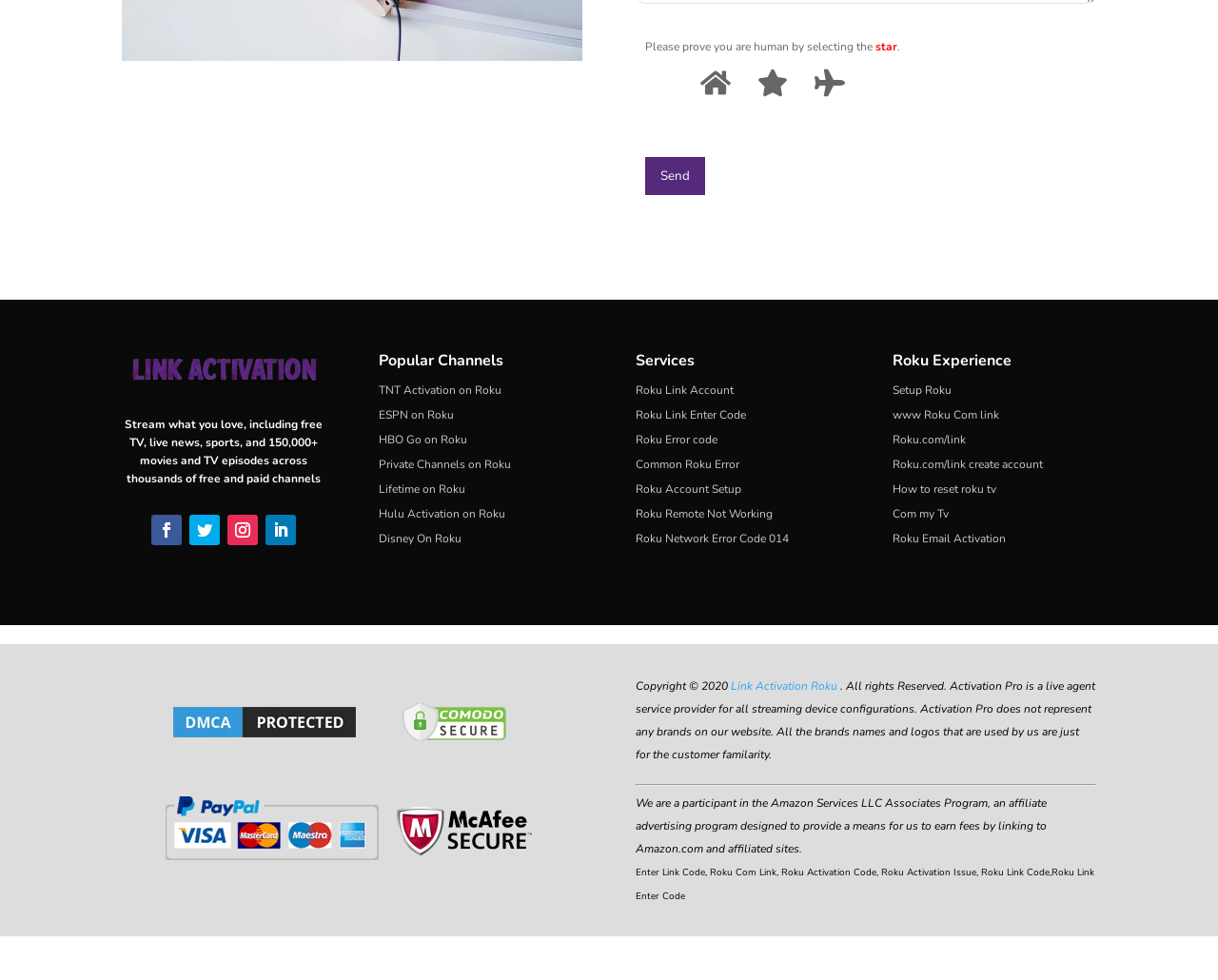Based on the image, please respond to the question with as much detail as possible:
What is the purpose of the website?

Based on the content of the webpage, it appears that the website is dedicated to providing support and activation services for Roku devices. The presence of links related to Roku activation, setup, and troubleshooting suggests that the website is intended to assist users with their Roku experience.